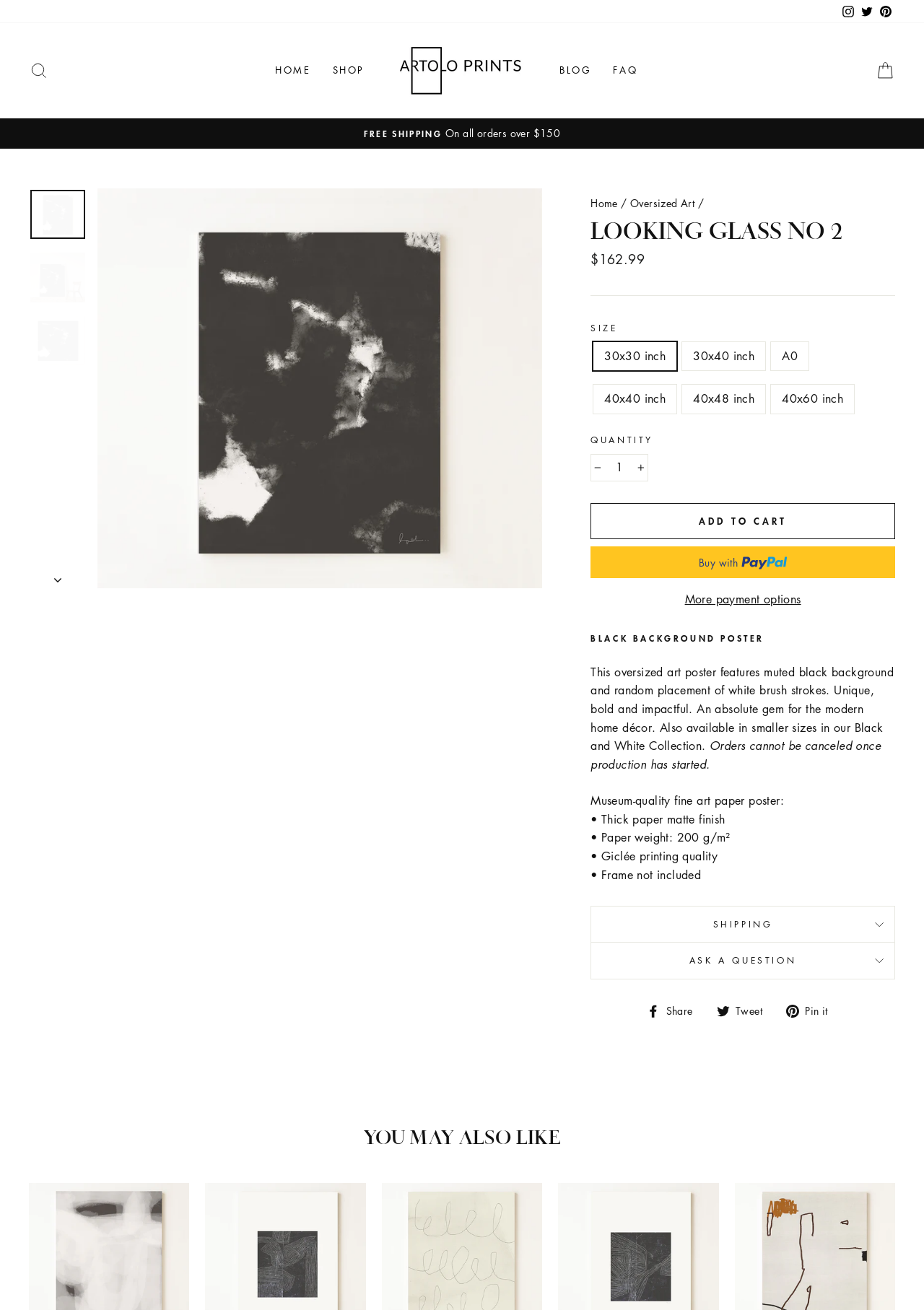Indicate the bounding box coordinates of the clickable region to achieve the following instruction: "Ask a question."

[0.639, 0.719, 0.969, 0.747]